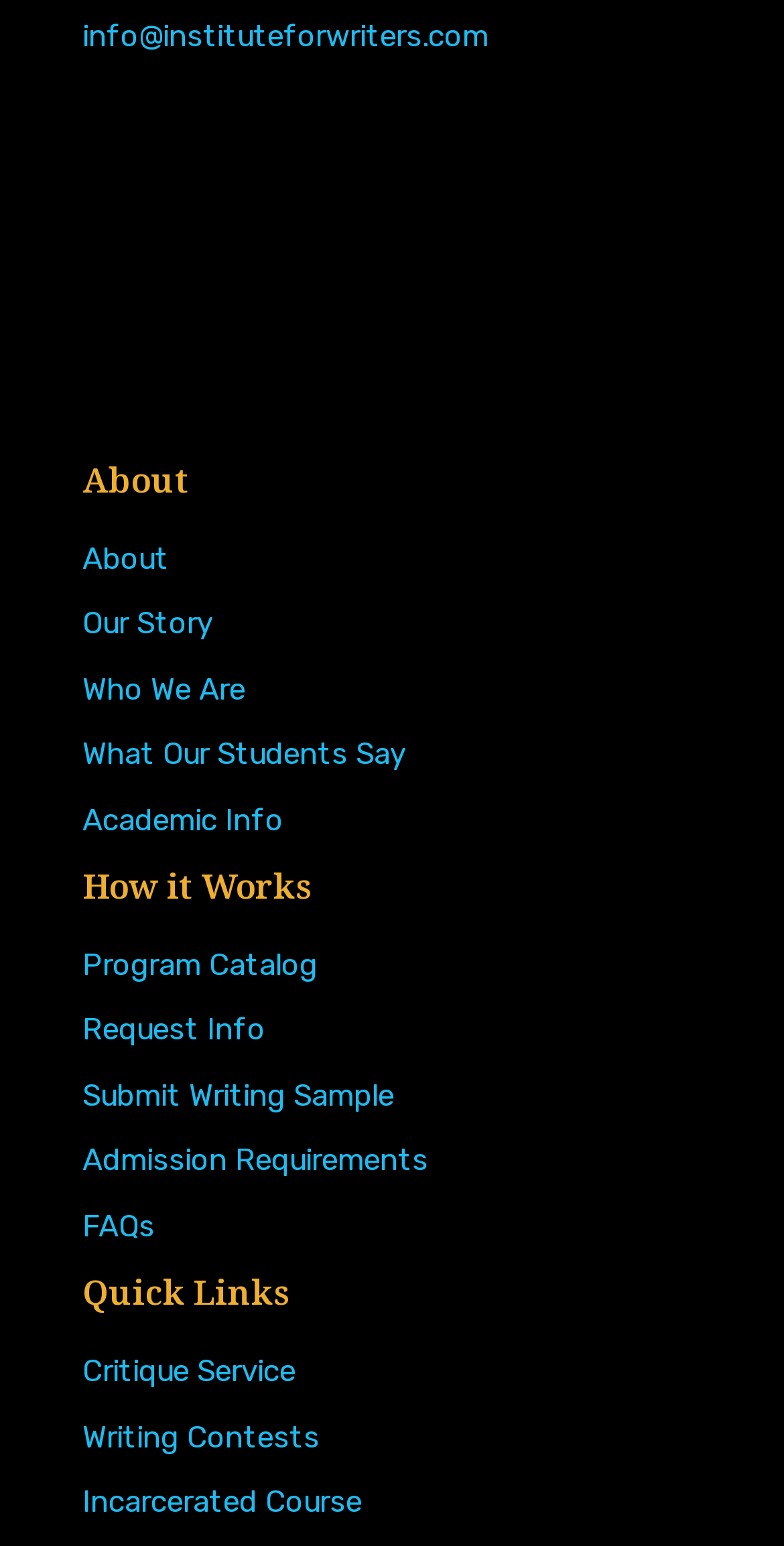Could you provide the bounding box coordinates for the portion of the screen to click to complete this instruction: "Contact the institute"?

[0.105, 0.011, 0.623, 0.035]